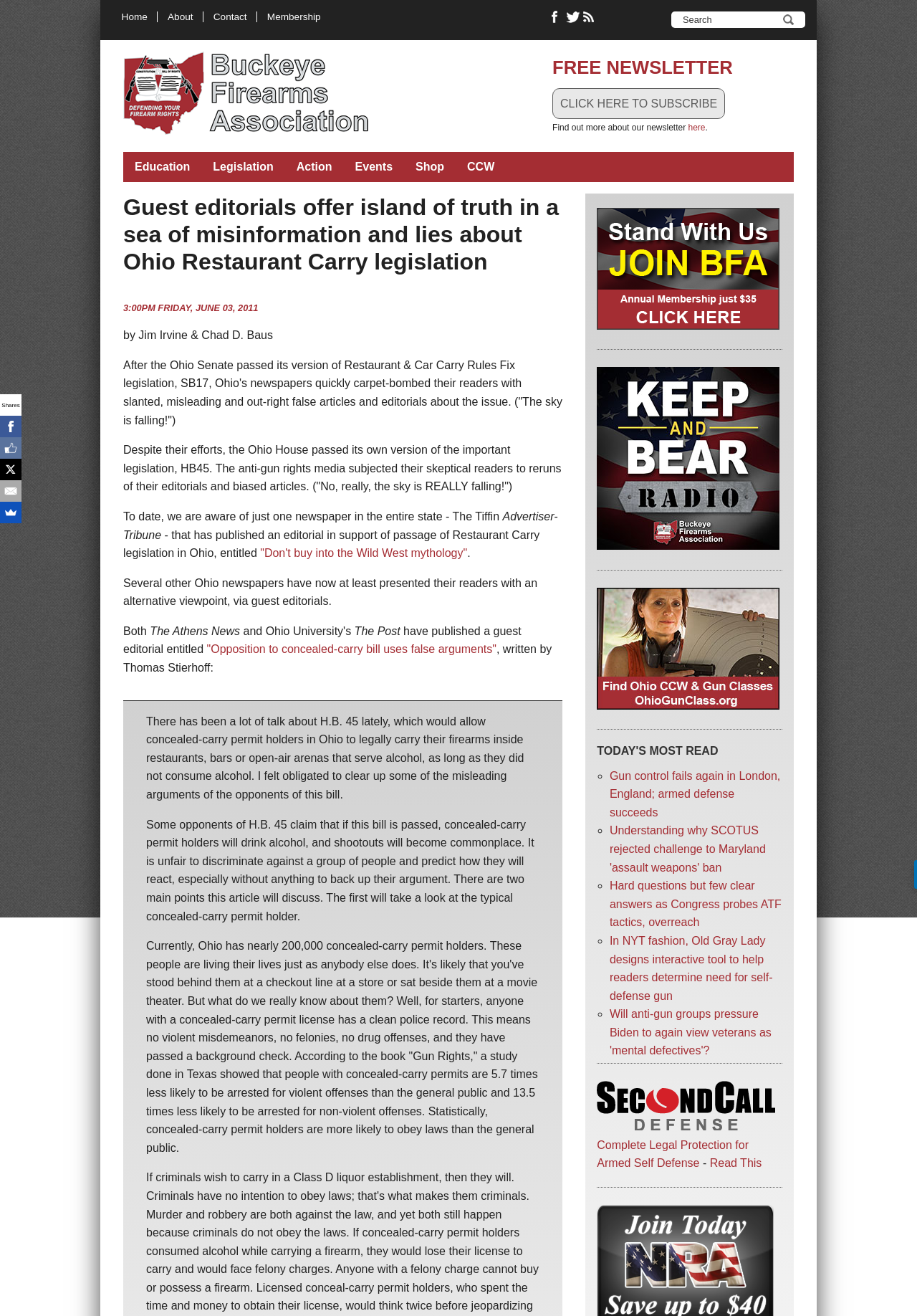Bounding box coordinates are to be given in the format (top-left x, top-left y, bottom-right x, bottom-right y). All values must be floating point numbers between 0 and 1. Provide the bounding box coordinate for the UI element described as: Read This

[0.774, 0.879, 0.831, 0.888]